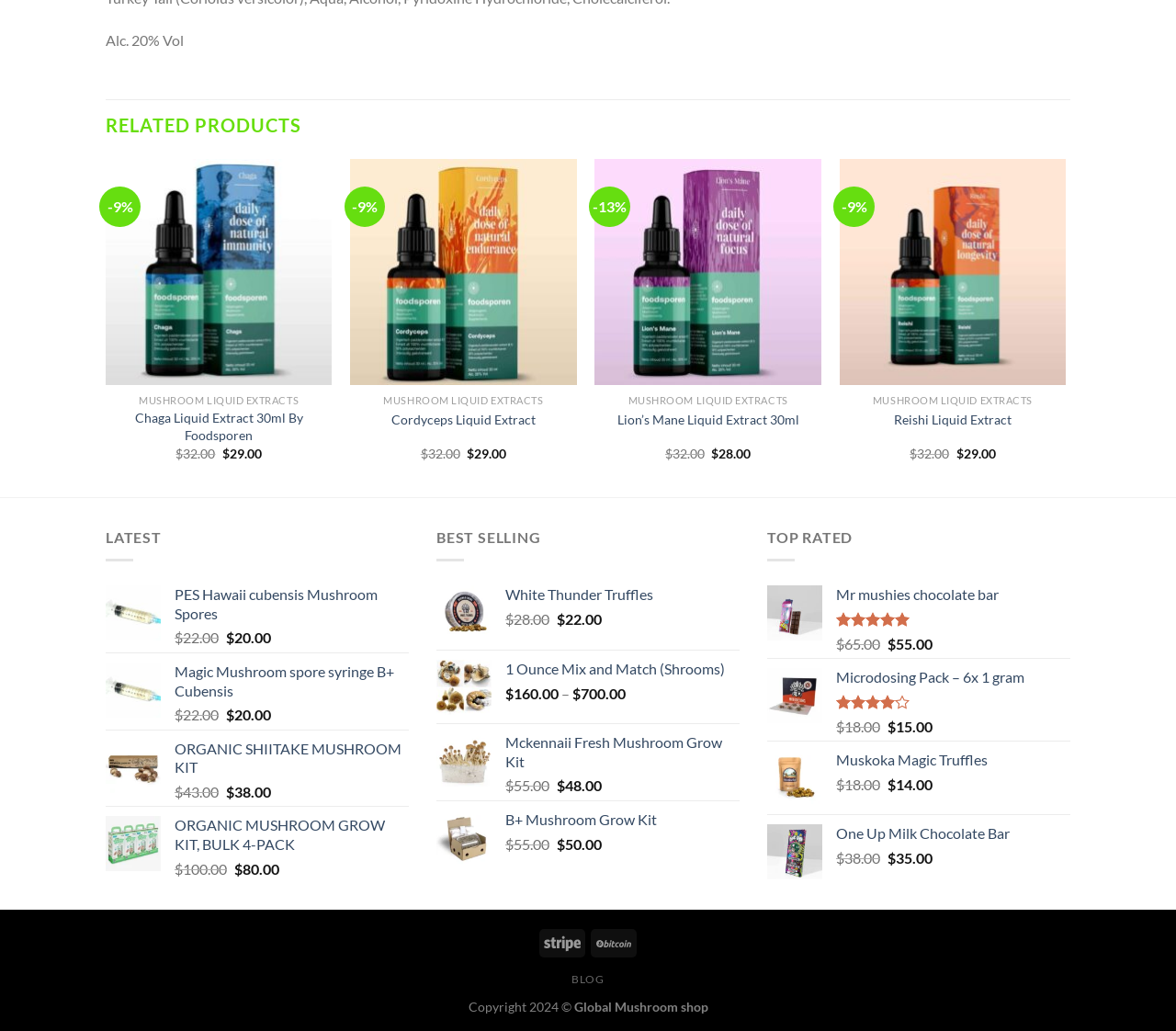What is the discount on Chaga liquid extract?
Could you give a comprehensive explanation in response to this question?

I found the discount on Chaga liquid extract by looking at the 'RELATED PRODUCTS' section, where it lists the product with its original price and current price. The discount is calculated as the difference between the original price and the current price, which is -9%.